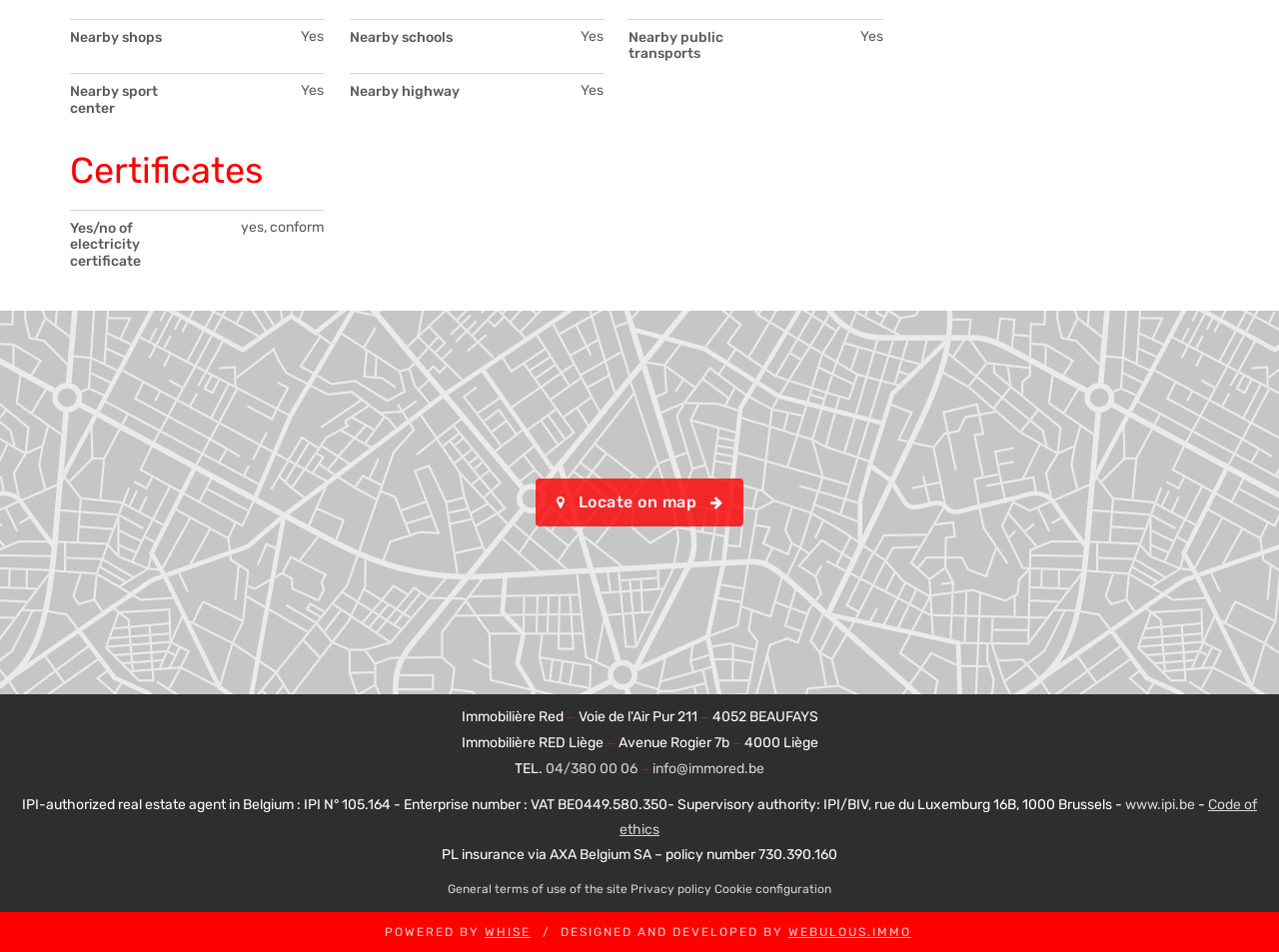What is the address of the real estate agency?
Utilize the image to construct a detailed and well-explained answer.

The address of the real estate agency can be found in the footer section of the webpage, where it is written as 'Avenue Rogier 7b' followed by the postal code '4000 Liège'.